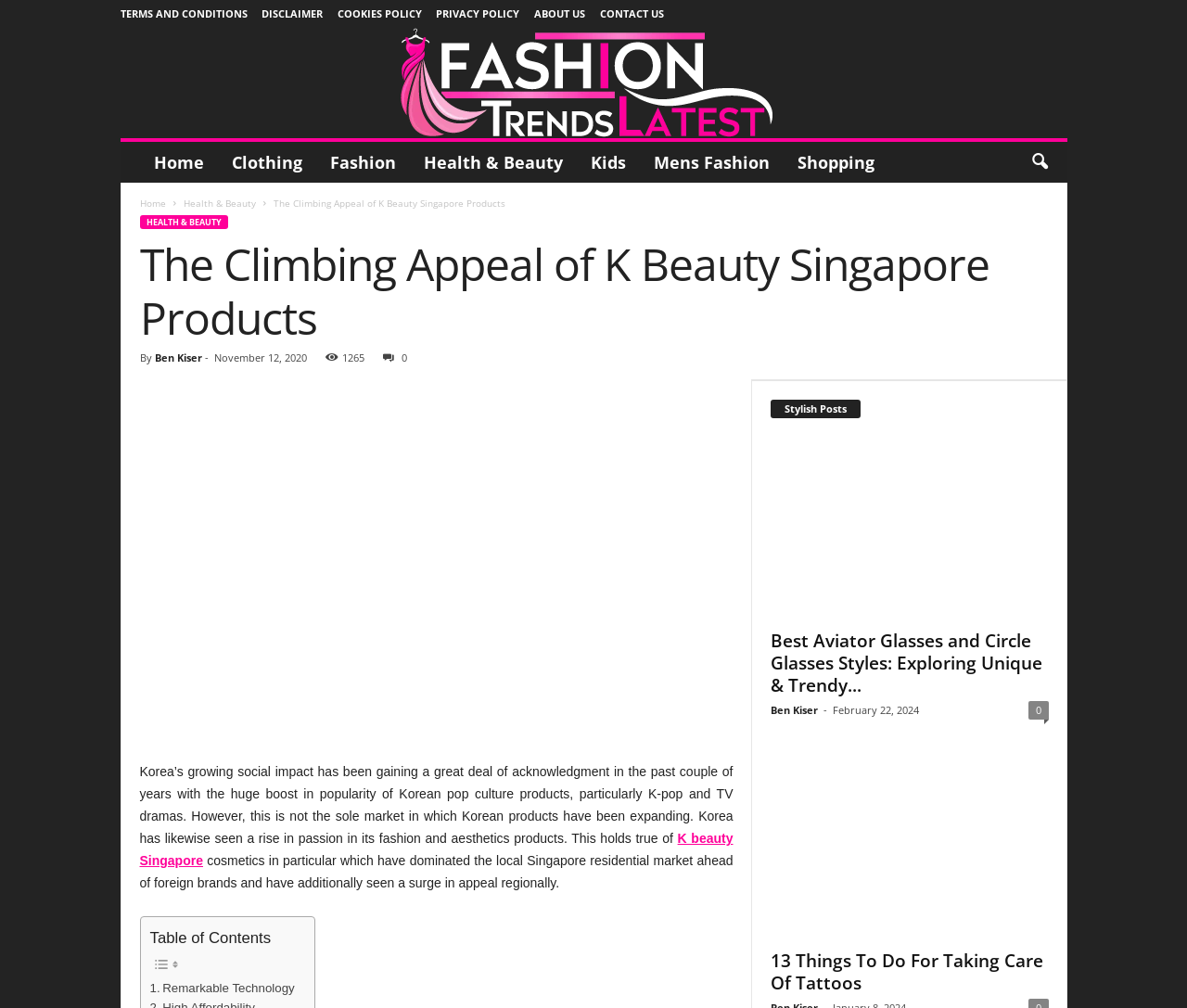Determine the title of the webpage and give its text content.

The Climbing Appeal of K Beauty Singapore Products